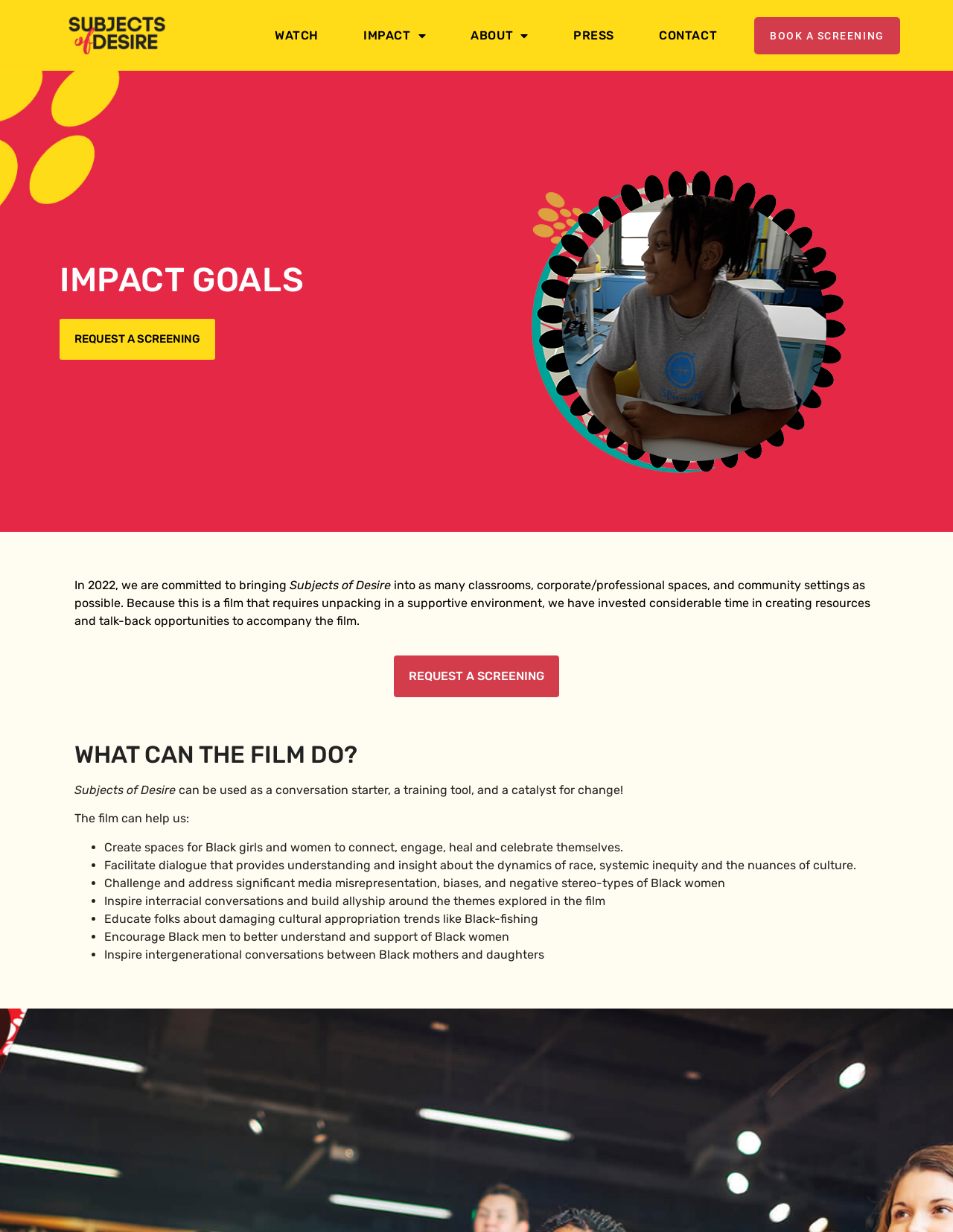Please identify the bounding box coordinates of the element I should click to complete this instruction: 'Click the IMPACT link'. The coordinates should be given as four float numbers between 0 and 1, like this: [left, top, right, bottom].

[0.373, 0.02, 0.455, 0.037]